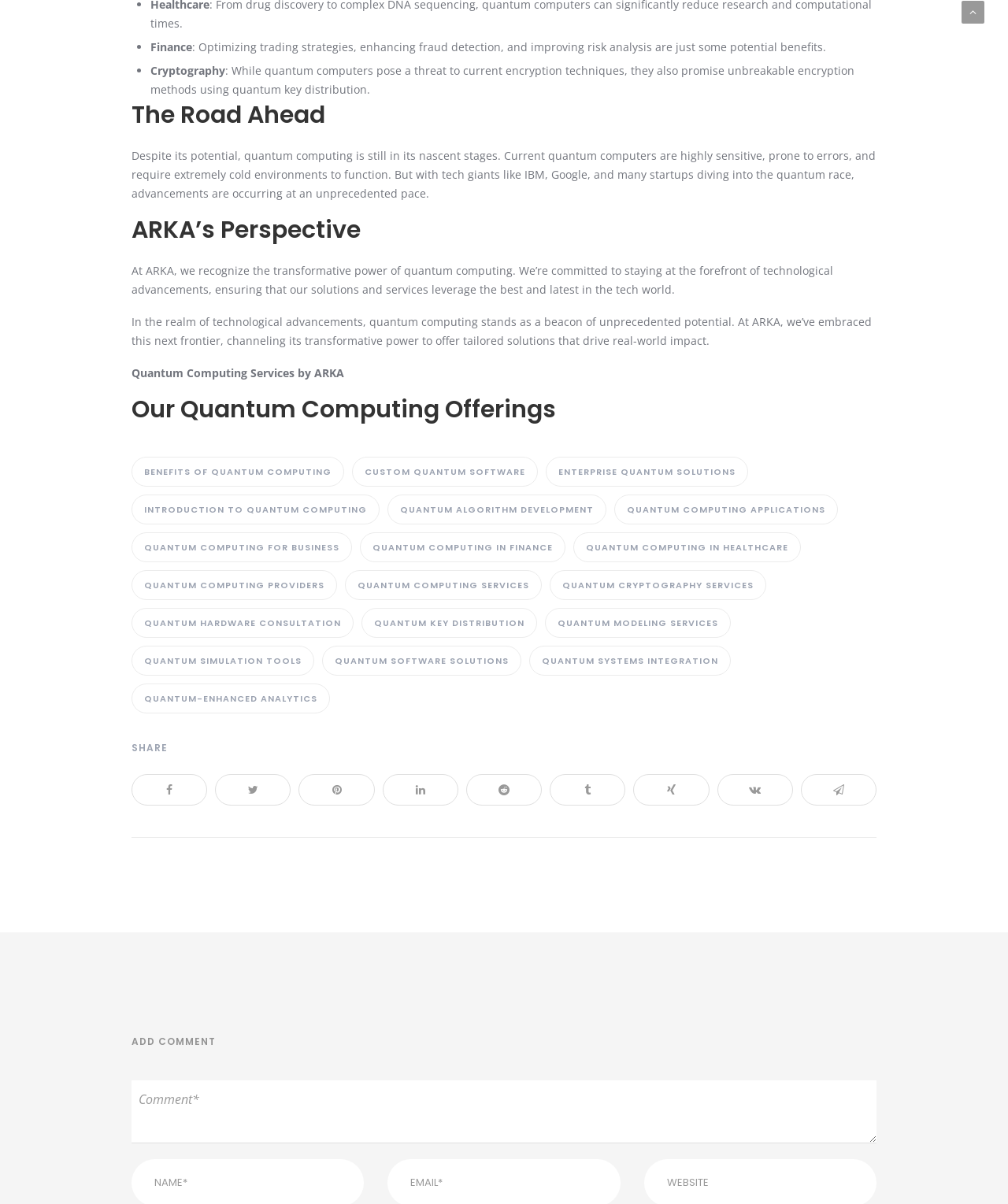Please specify the bounding box coordinates of the area that should be clicked to accomplish the following instruction: "Click on 'SHARE'". The coordinates should consist of four float numbers between 0 and 1, i.e., [left, top, right, bottom].

[0.13, 0.612, 0.87, 0.63]